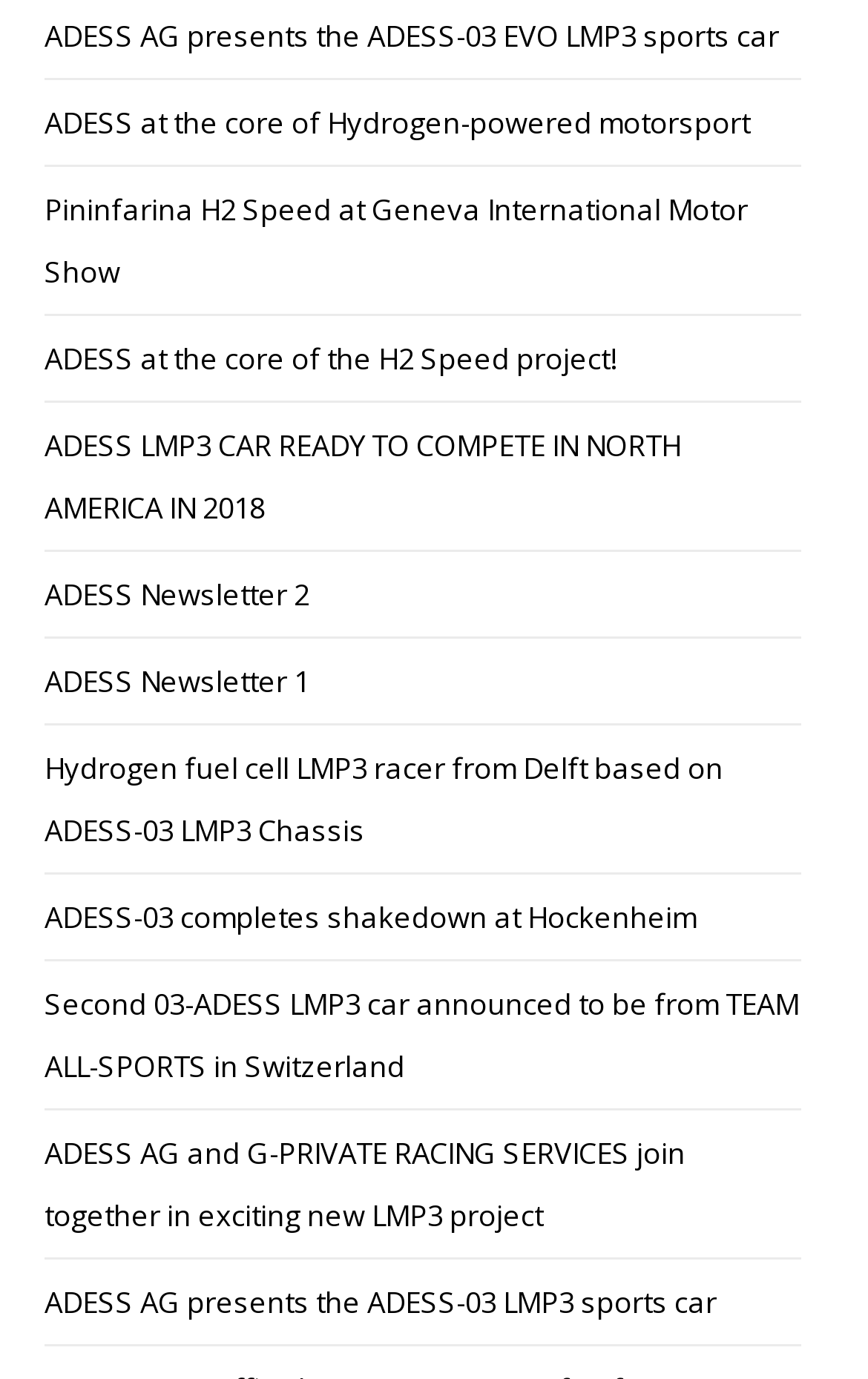What is the focus of ADESS AG?
Look at the image and construct a detailed response to the question.

The links and descriptions on the webpage suggest that ADESS AG is focused on motorsport and racing, with a specific emphasis on LMP3 sports cars and hydrogen-powered motorsport.